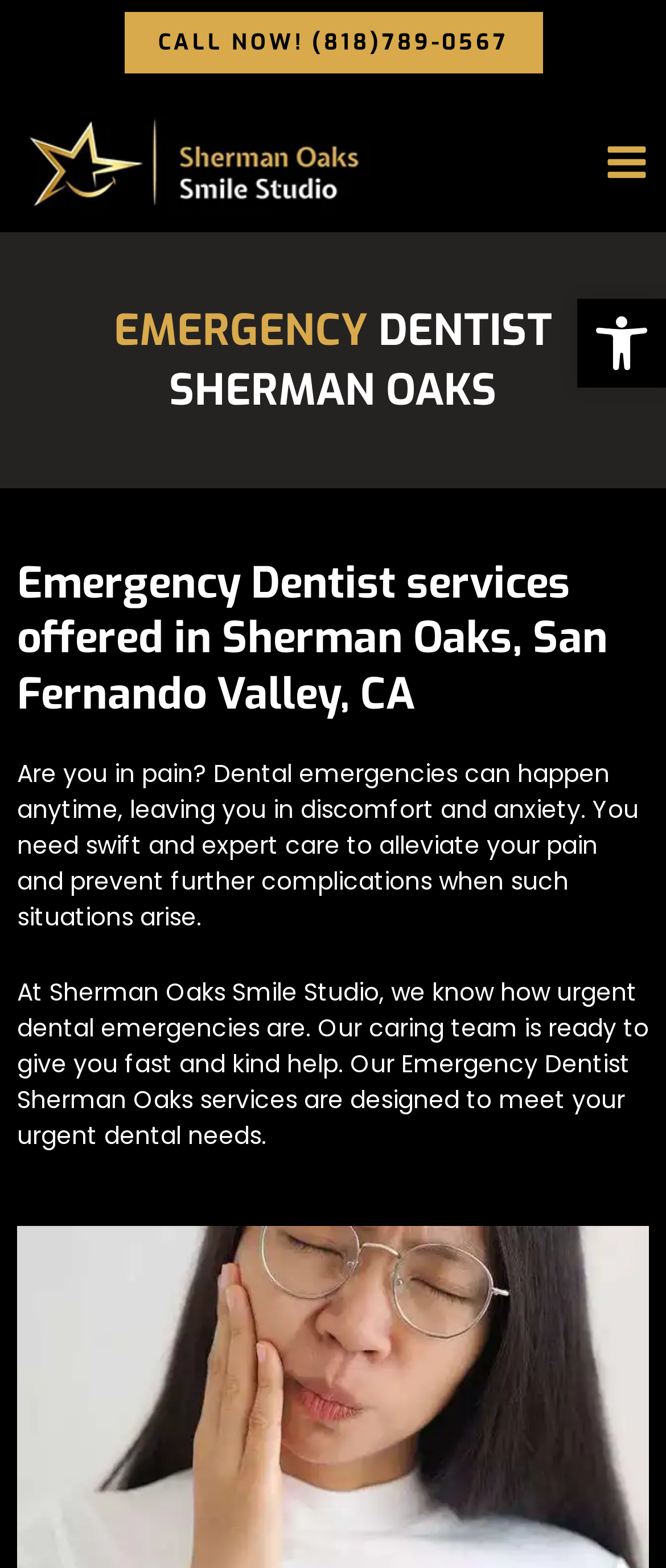Determine the title of the webpage and give its text content.

EMERGENCY DENTIST SHERMAN OAKS